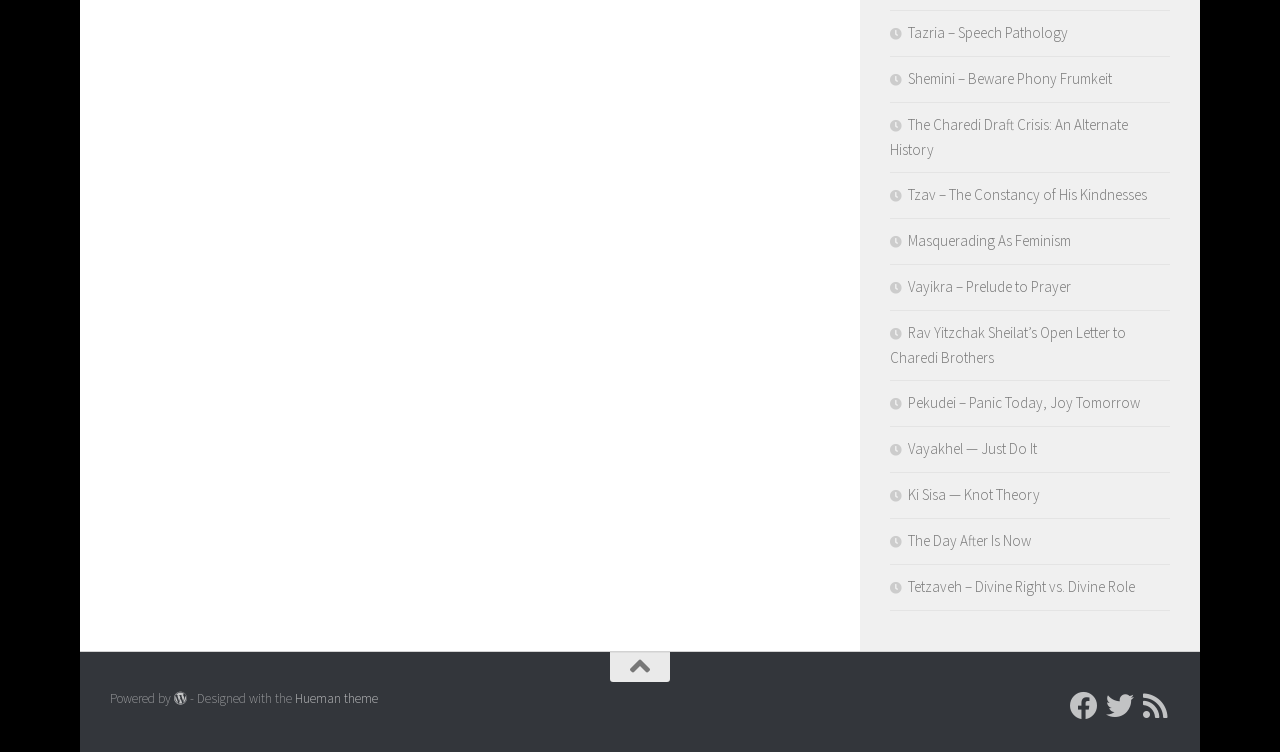Please reply to the following question with a single word or a short phrase:
How many links are on the webpage?

16